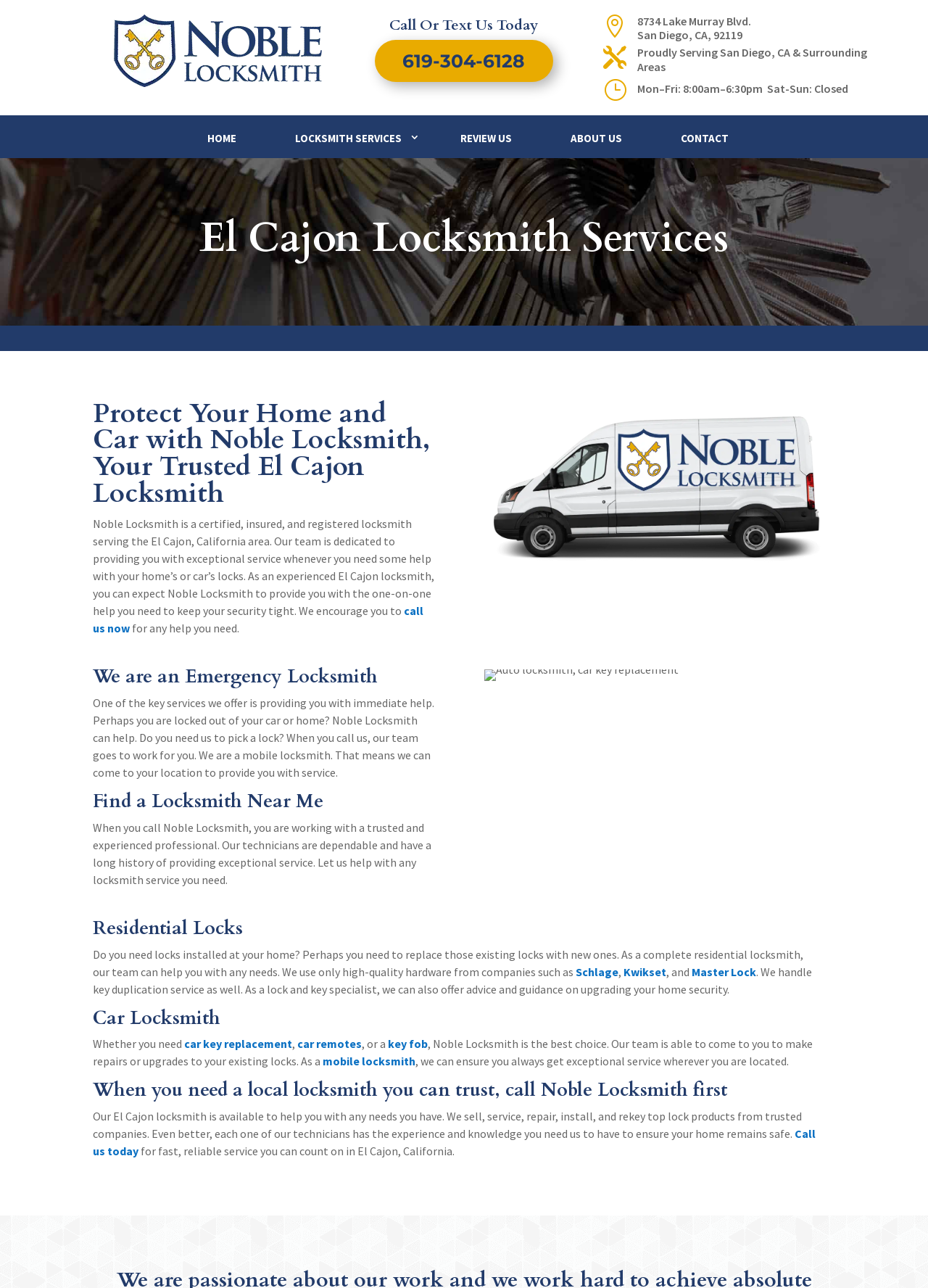Given the element description, predict the bounding box coordinates in the format (top-left x, top-left y, bottom-right x, bottom-right y). Make sure all values are between 0 and 1. Here is the element description: We are an Emergency Locksmith

[0.1, 0.516, 0.407, 0.535]